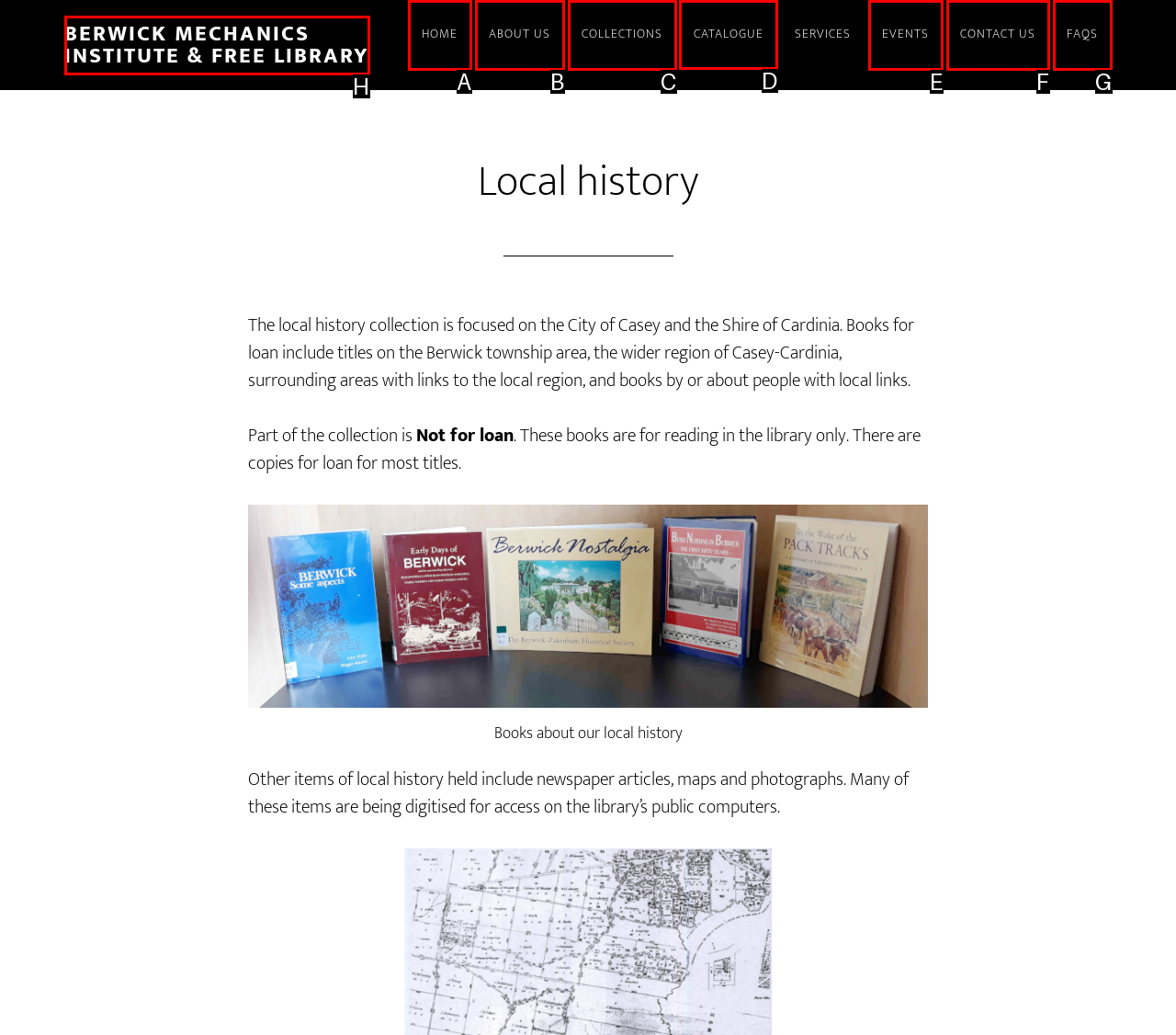To perform the task "view catalogue", which UI element's letter should you select? Provide the letter directly.

D